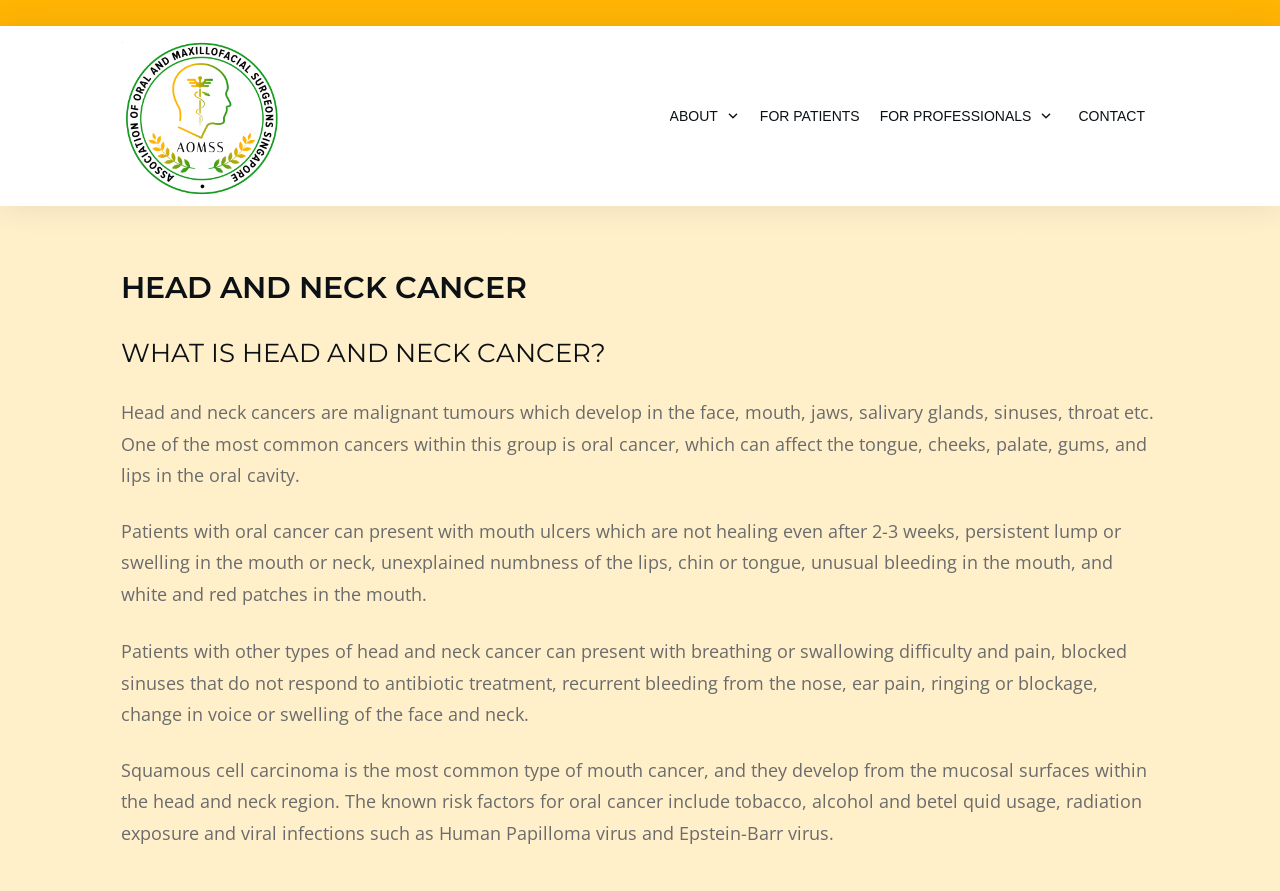What is the most common type of mouth cancer? Please answer the question using a single word or phrase based on the image.

Squamous cell carcinoma